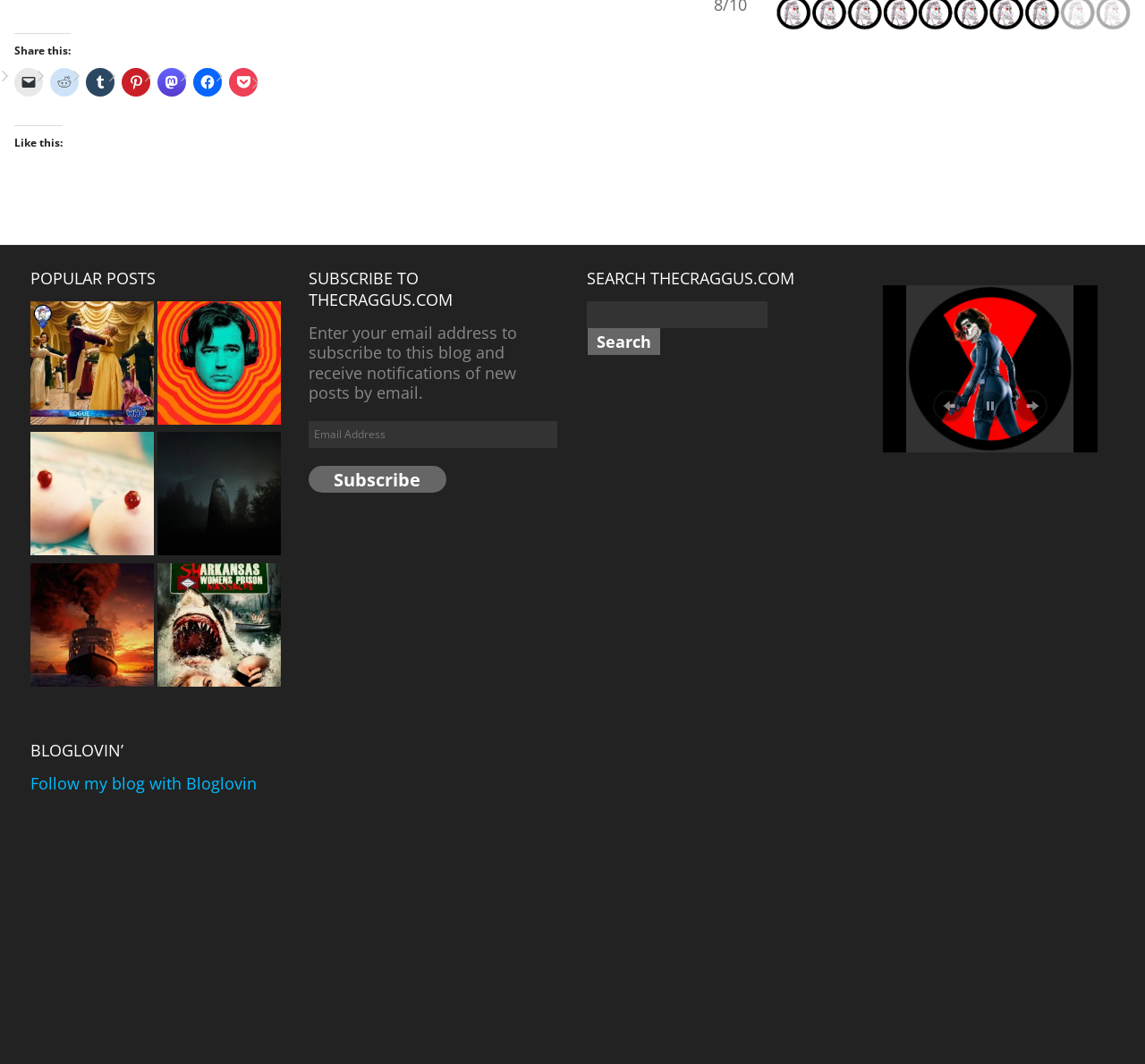What is the purpose of the 'BLOGLOVIN’' section?
Answer the question in a detailed and comprehensive manner.

The 'BLOGLOVIN’' section provides a link for users to follow the blog using Bloglovin', a platform that allows users to track and manage their favorite blogs.